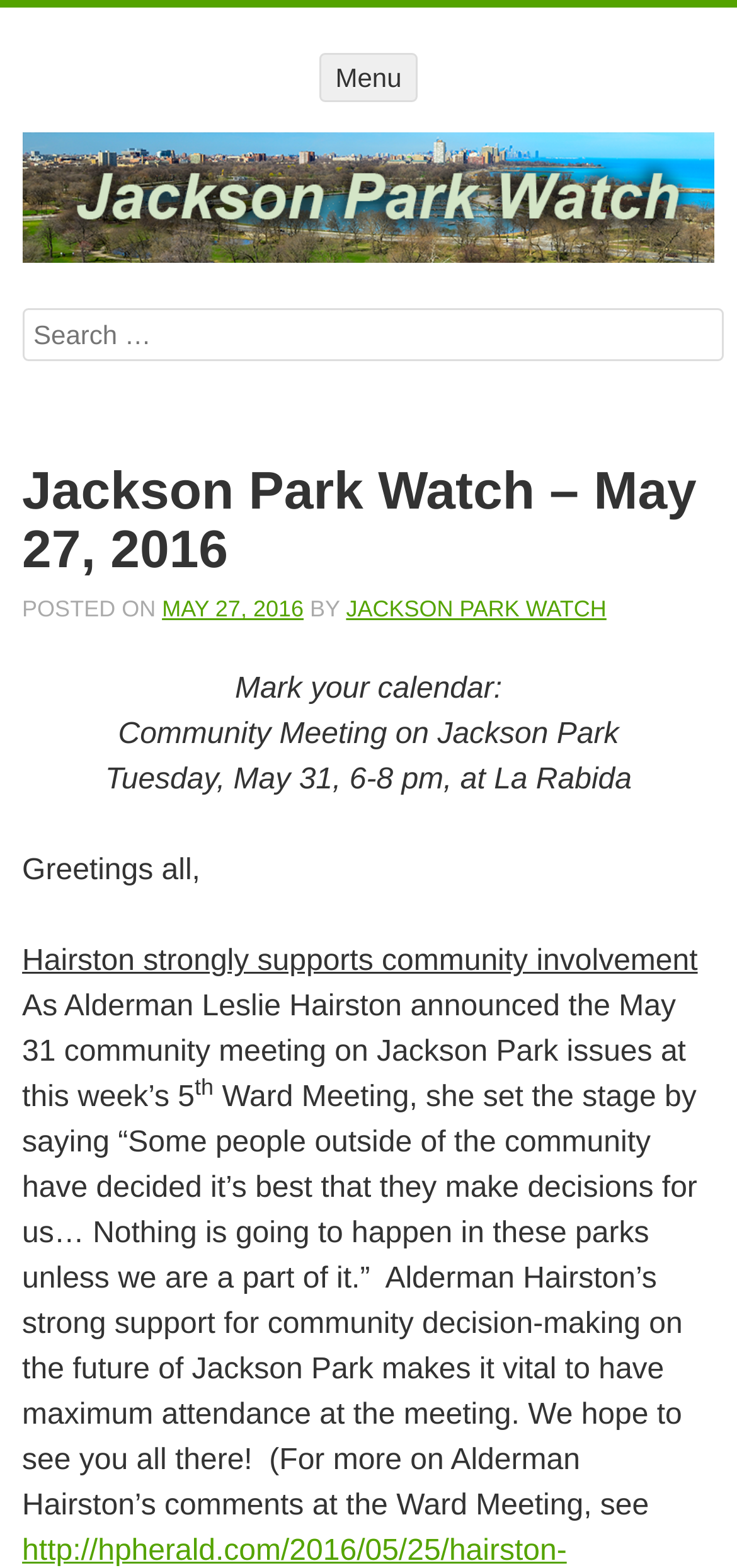What is the purpose of the community meeting?
Answer the question with a thorough and detailed explanation.

The purpose of the community meeting can be inferred from the text 'Community Meeting on Jackson Park' and the context of the webpage, which suggests that the meeting is to discuss issues related to Jackson Park.